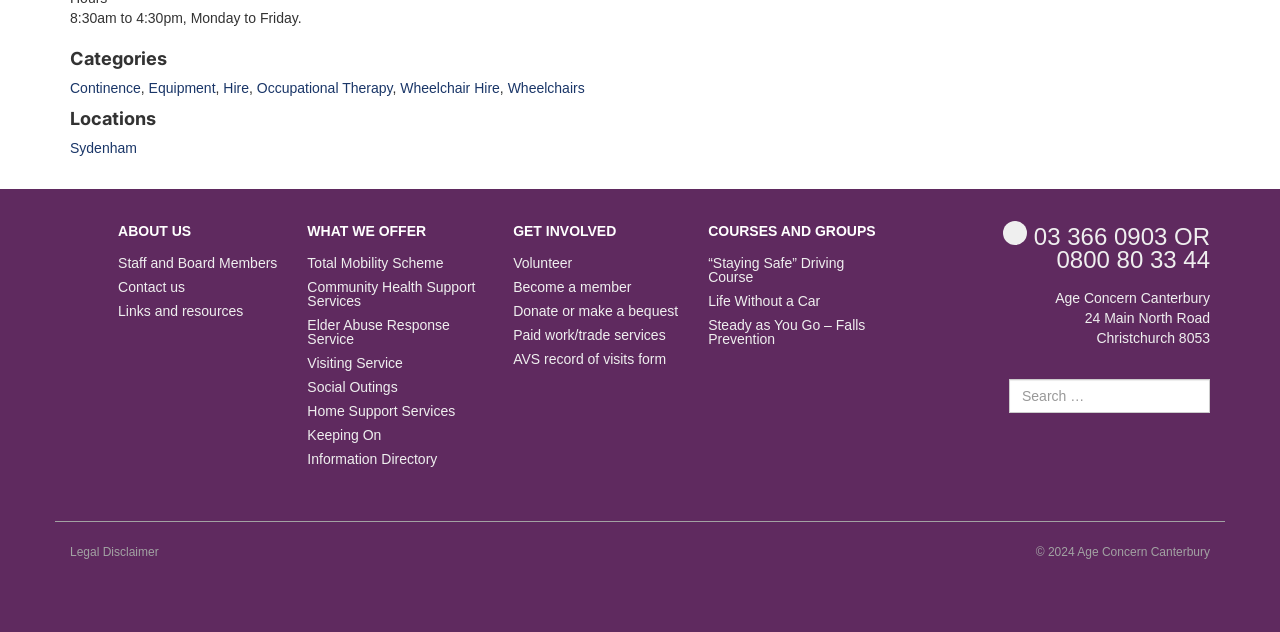Bounding box coordinates should be provided in the format (top-left x, top-left y, bottom-right x, bottom-right y) with all values between 0 and 1. Identify the bounding box for this UI element: Donate or make a bequest

[0.401, 0.48, 0.53, 0.518]